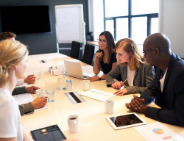Provide your answer in a single word or phrase: 
What is the purpose of the large presentation screen and whiteboard?

For discussions on strategy and decision-making